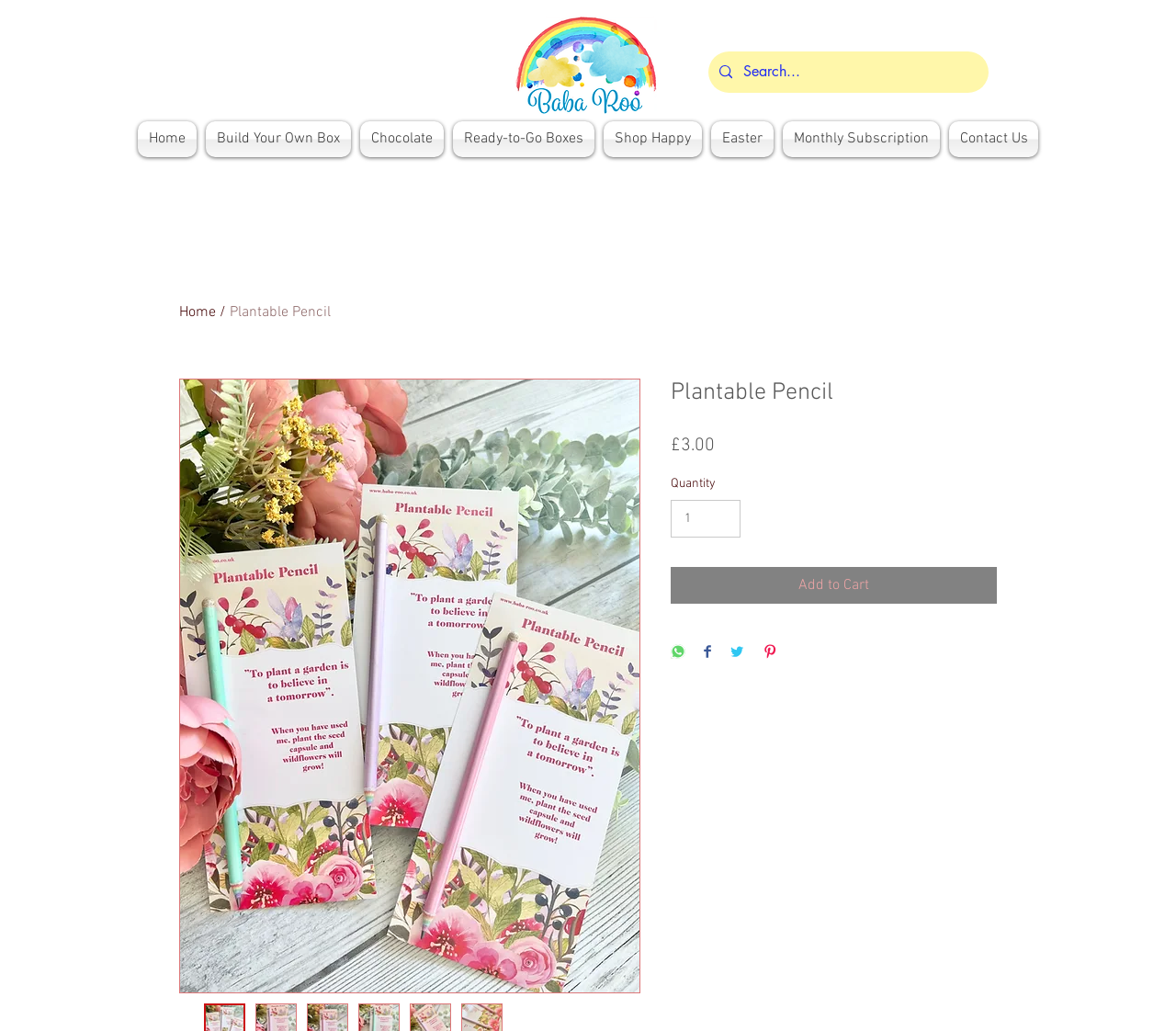Write an exhaustive caption that covers the webpage's main aspects.

This webpage is about a product called "Plantable Pencil" from a website called "Happy Mail". At the top of the page, there is a navigation menu with links to different sections of the website, including "Home", "Build Your Own Box", "Chocolate", and more. Below the navigation menu, there is a search bar with a magnifying glass icon and a placeholder text "Search...".

On the left side of the page, there is a screenshot of a pencil with a rainbow edge, which takes up about a quarter of the page. Above the screenshot, there is a heading that reads "Plantable Pencil". Below the screenshot, there is a description of the product, which explains that the pencil can be planted and wildflowers will grow.

To the right of the screenshot, there is a section with product details, including the price "£3.00" and a quantity selector. Below this section, there are four buttons to share the product on different social media platforms: WhatsApp, Facebook, Twitter, and Pinterest. Each button has a corresponding icon.

At the very top of the page, there is a generic image with no description, which takes up about a quarter of the page width.